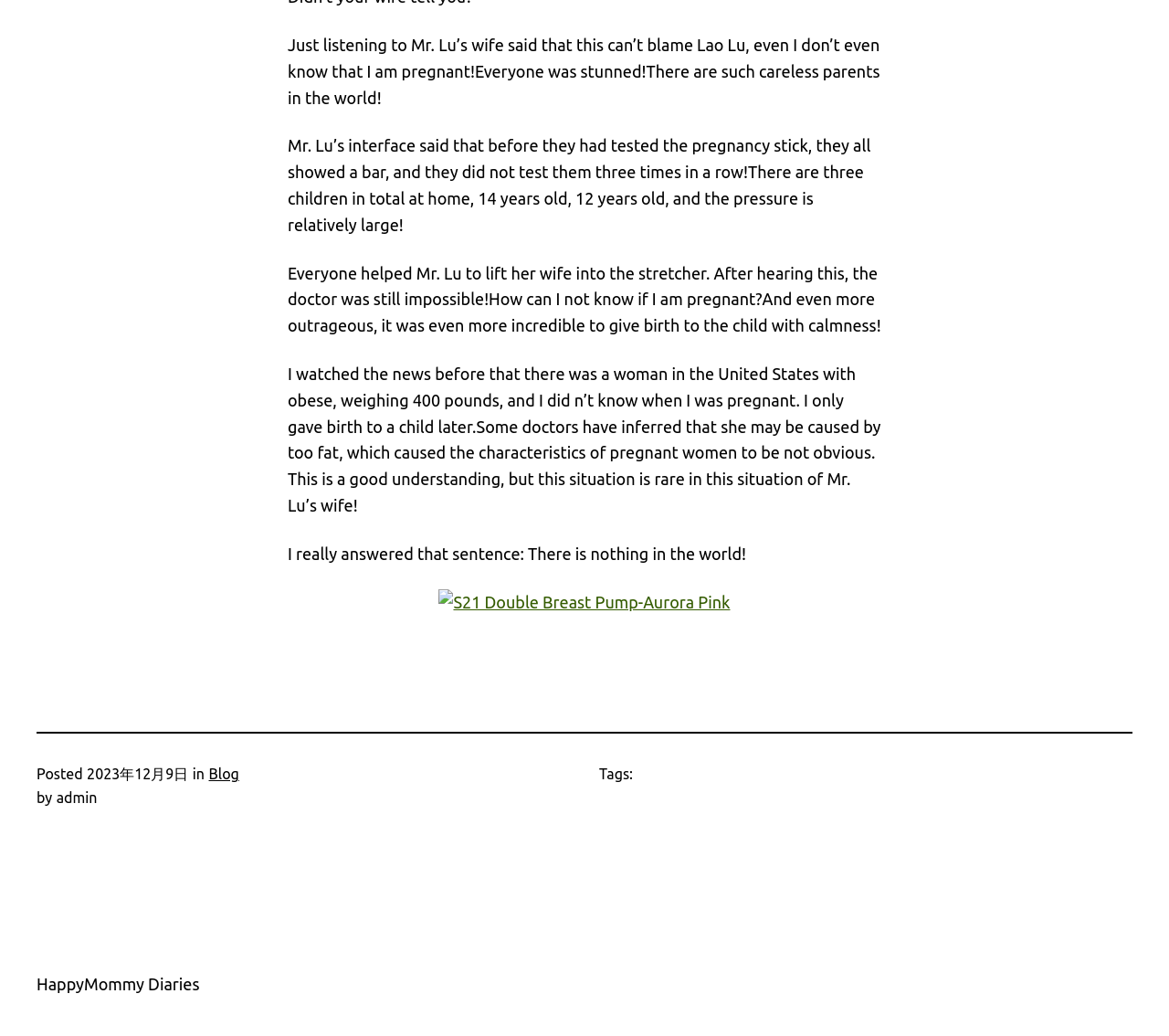What is the color of the breast pump?
Refer to the image and offer an in-depth and detailed answer to the question.

The color of the breast pump is Aurora Pink, as indicated by the text 'S21 Double Breast Pump-Aurora Pink' and the corresponding image.